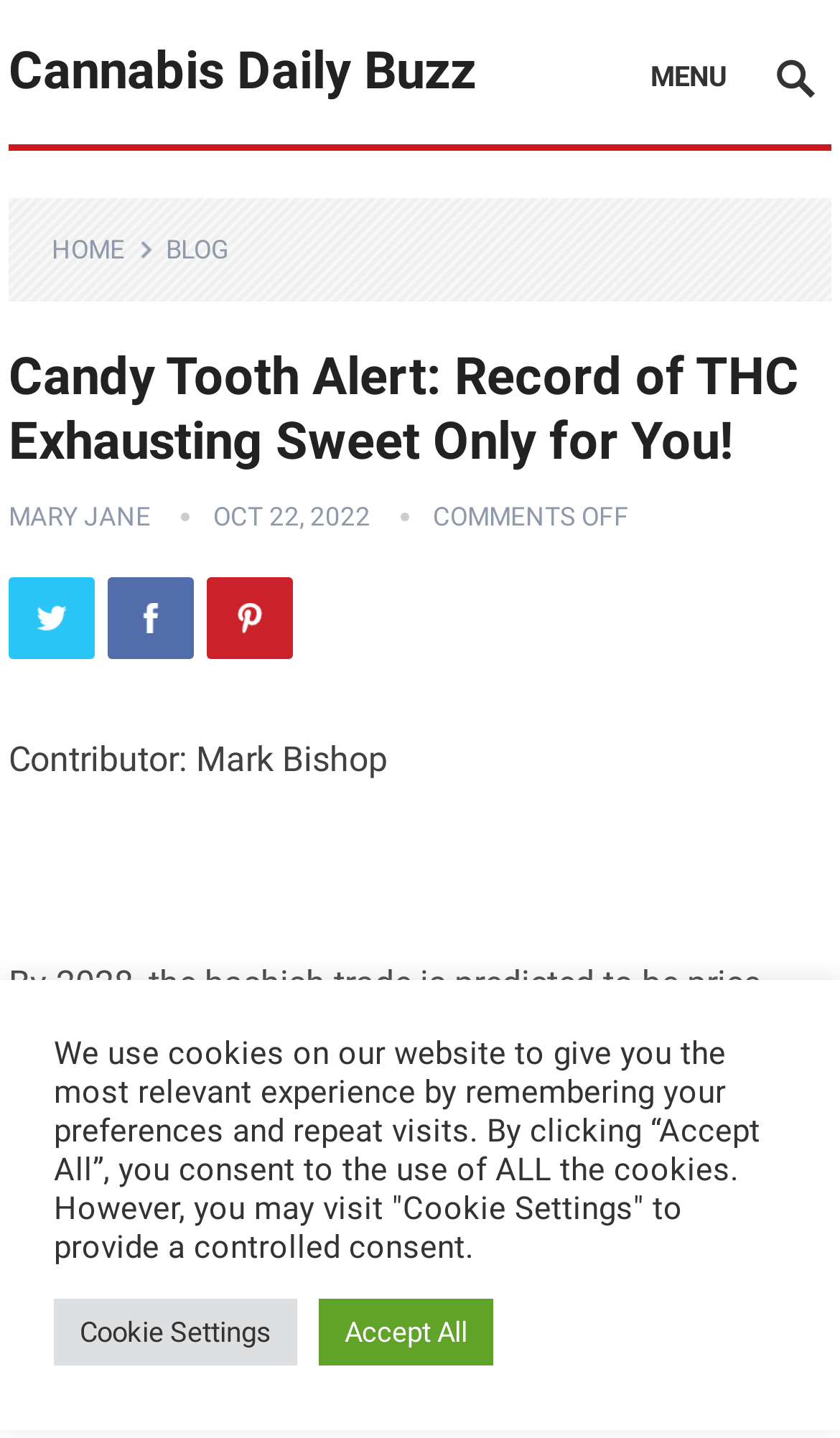Respond concisely with one word or phrase to the following query:
How many states have legalized marijuana for recreational use?

18